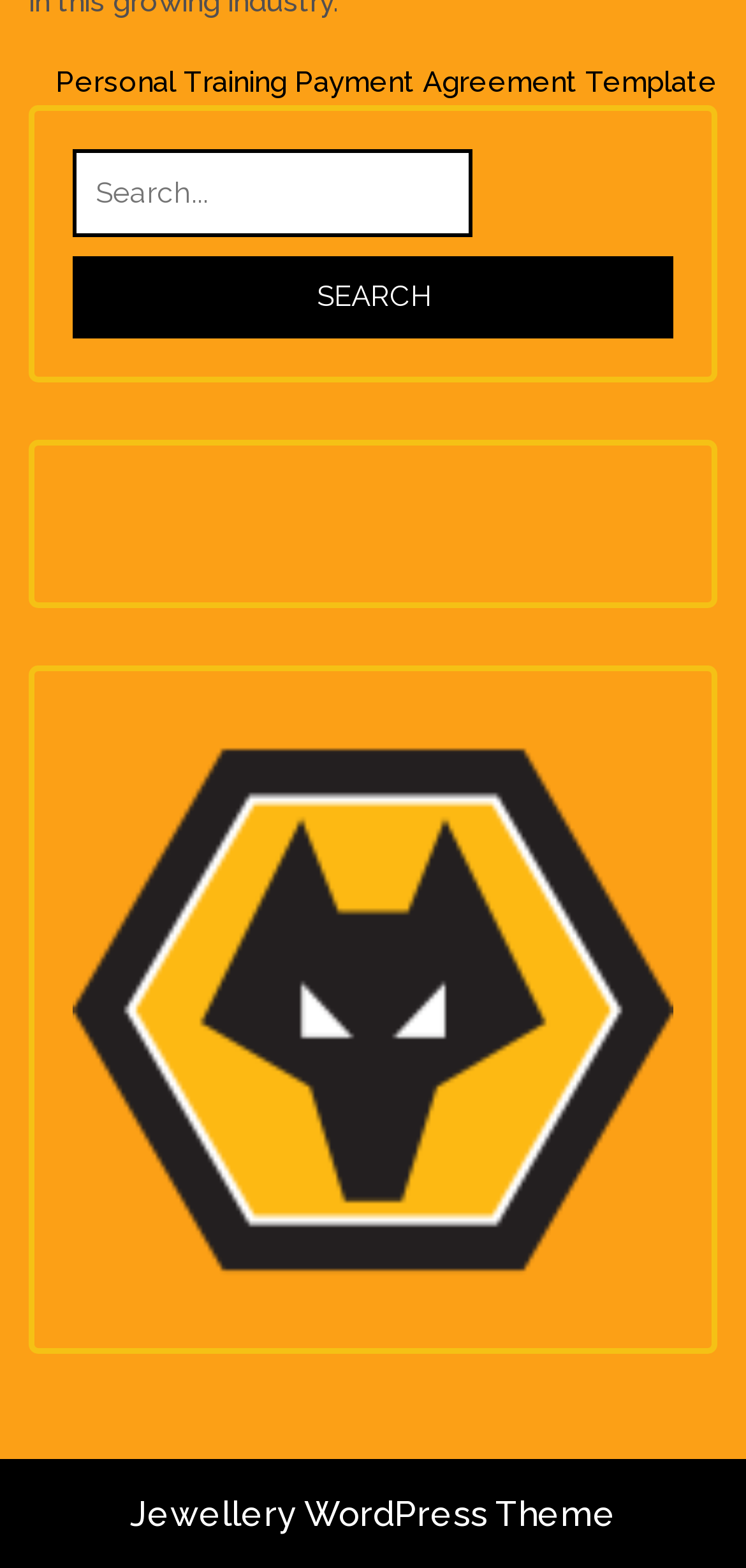Identify the bounding box for the given UI element using the description provided. Coordinates should be in the format (top-left x, top-left y, bottom-right x, bottom-right y) and must be between 0 and 1. Here is the description: Personal Training Payment Agreement Template

[0.074, 0.042, 0.962, 0.064]